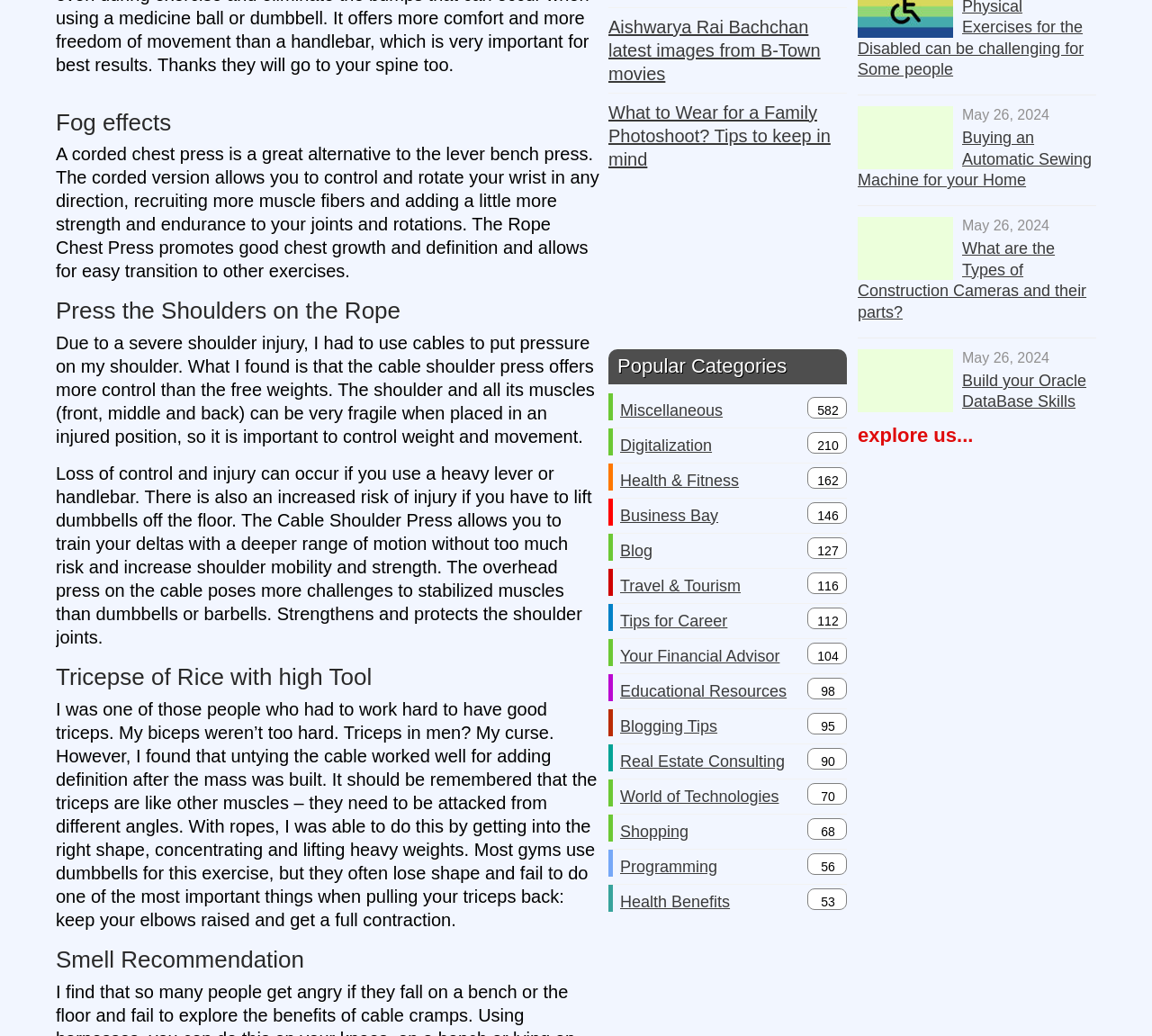Find the bounding box of the UI element described as: "Tips for Career". The bounding box coordinates should be given as four float values between 0 and 1, i.e., [left, top, right, bottom].

[0.538, 0.583, 0.632, 0.616]